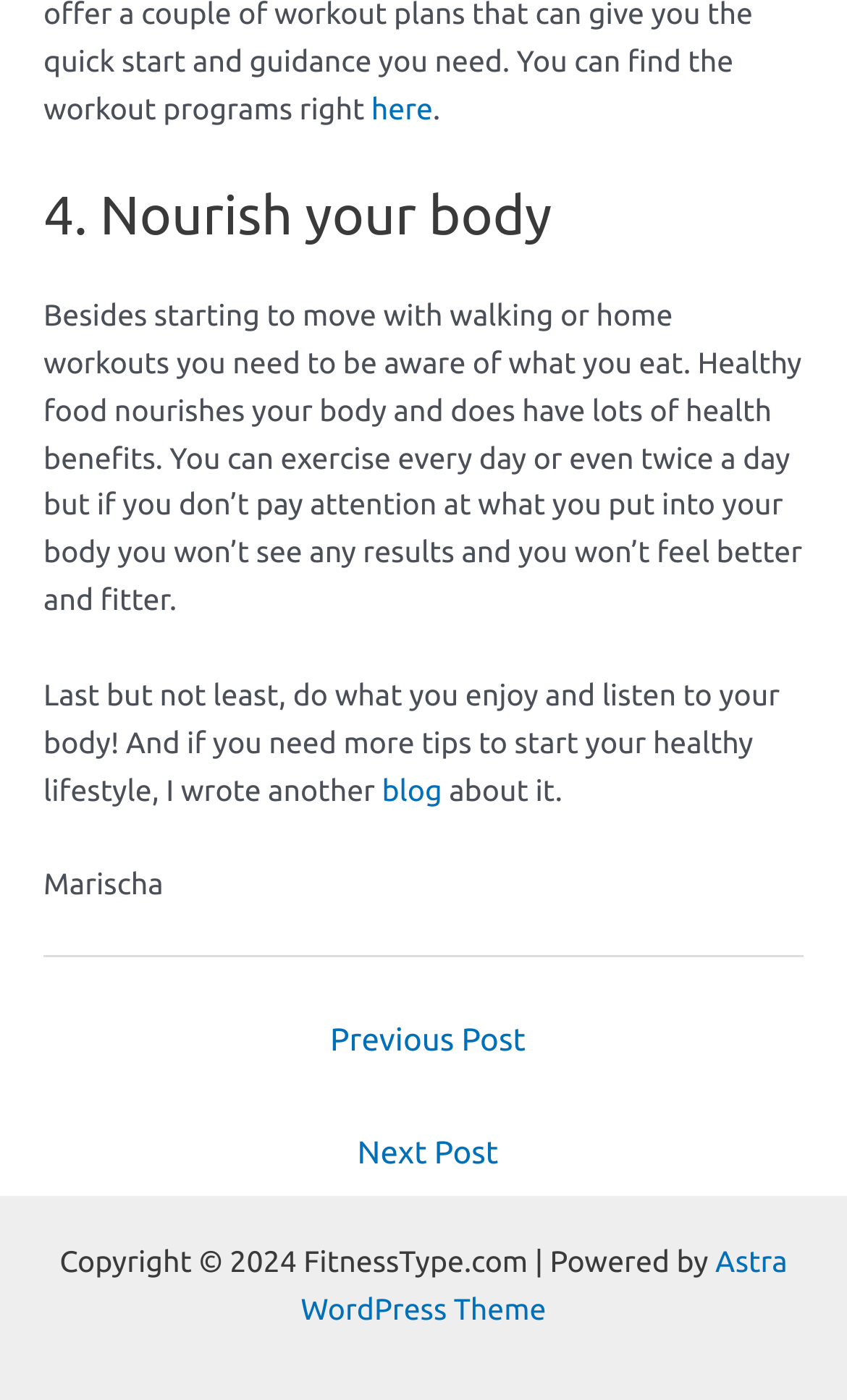Please respond to the question with a concise word or phrase:
What is the theme of the website?

Fitness